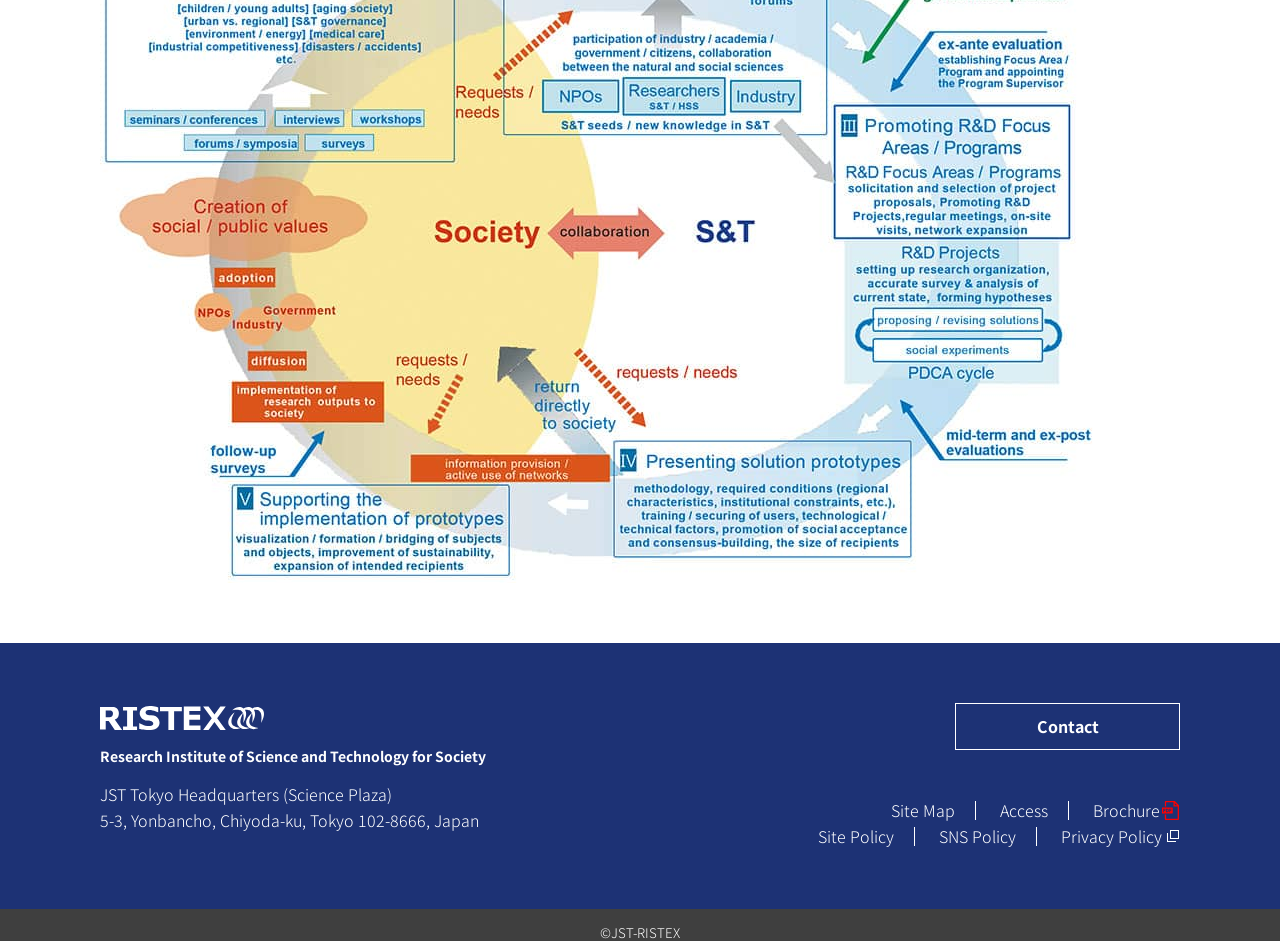Please identify the bounding box coordinates for the region that you need to click to follow this instruction: "view Site Policy".

[0.639, 0.875, 0.698, 0.901]